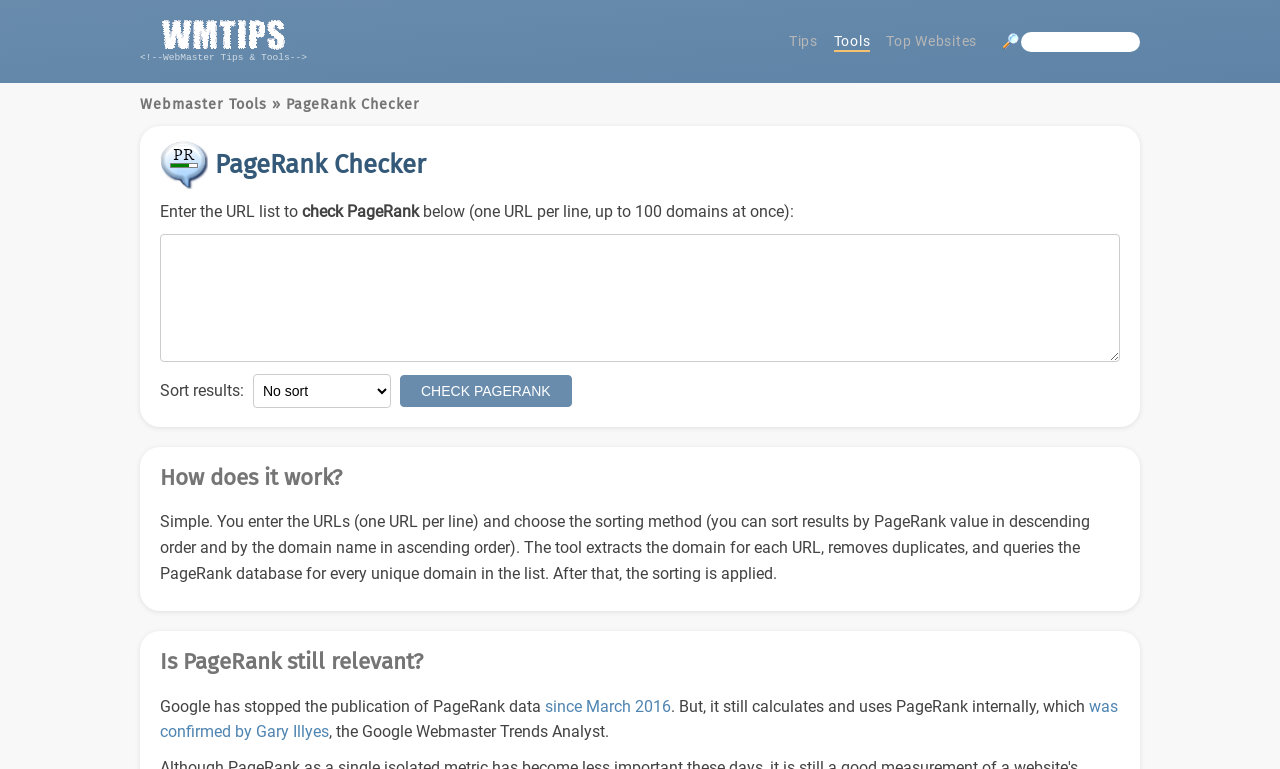What is the purpose of the textbox below the 'Enter the URL list to check PageRank' instruction?
Use the screenshot to answer the question with a single word or phrase.

Enter URL list